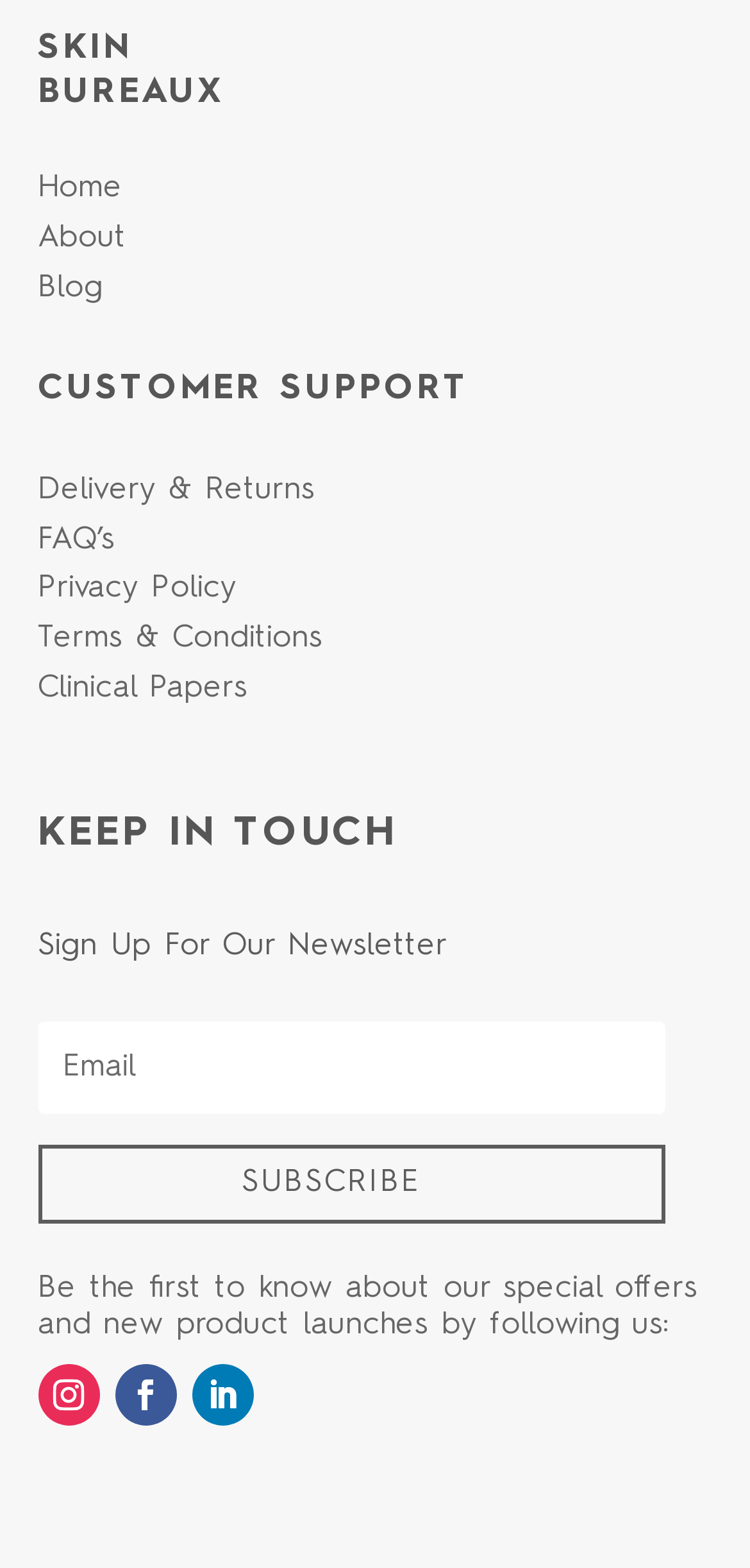Refer to the image and answer the question with as much detail as possible: How many social media links are there?

In the 'KEEP IN TOUCH' section, I can see three social media links represented by icons. These links are likely to Facebook, Twitter, and Instagram.